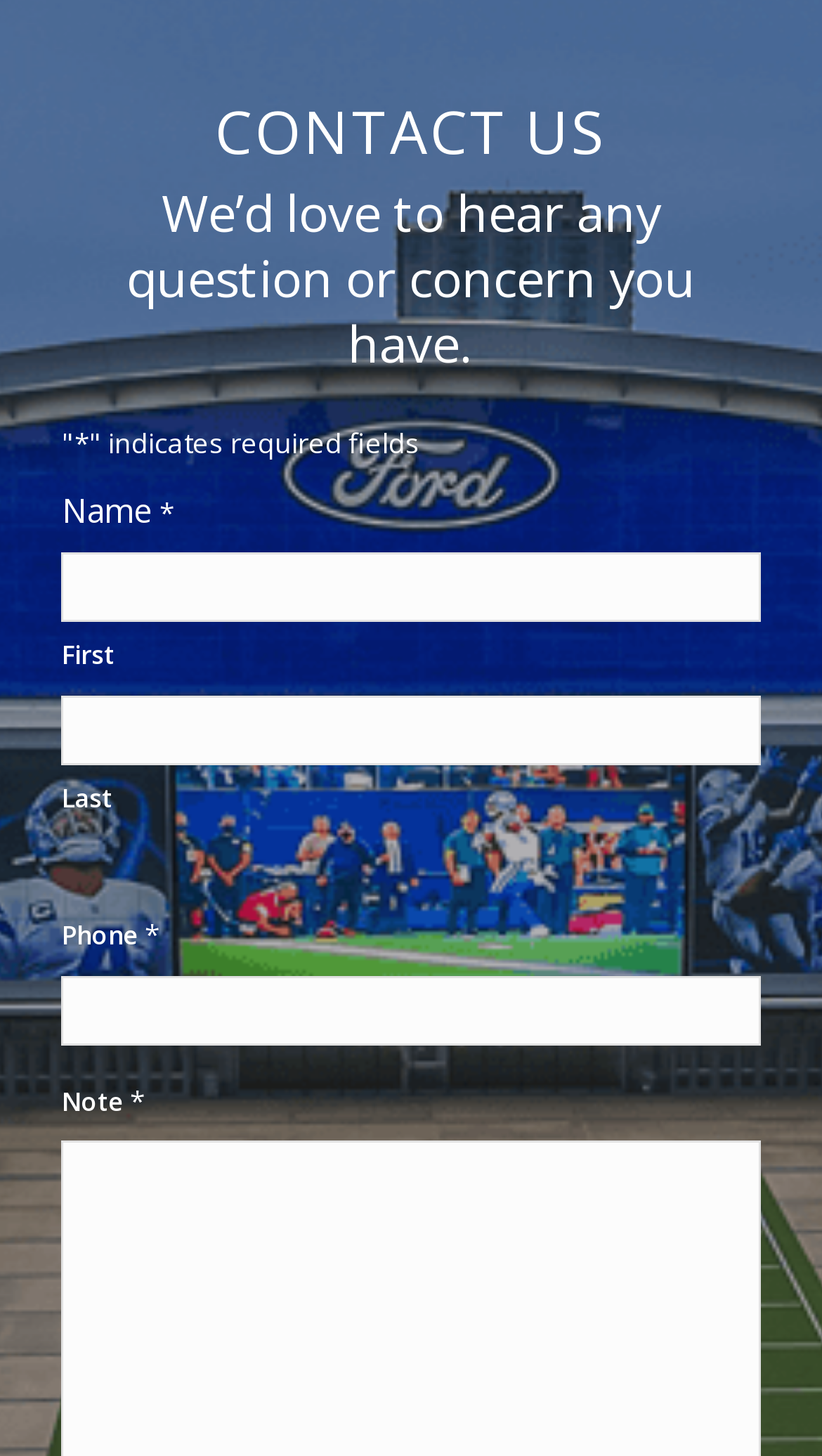Calculate the bounding box coordinates of the UI element given the description: "parent_node: First name="input_1.3"".

[0.075, 0.38, 0.925, 0.428]